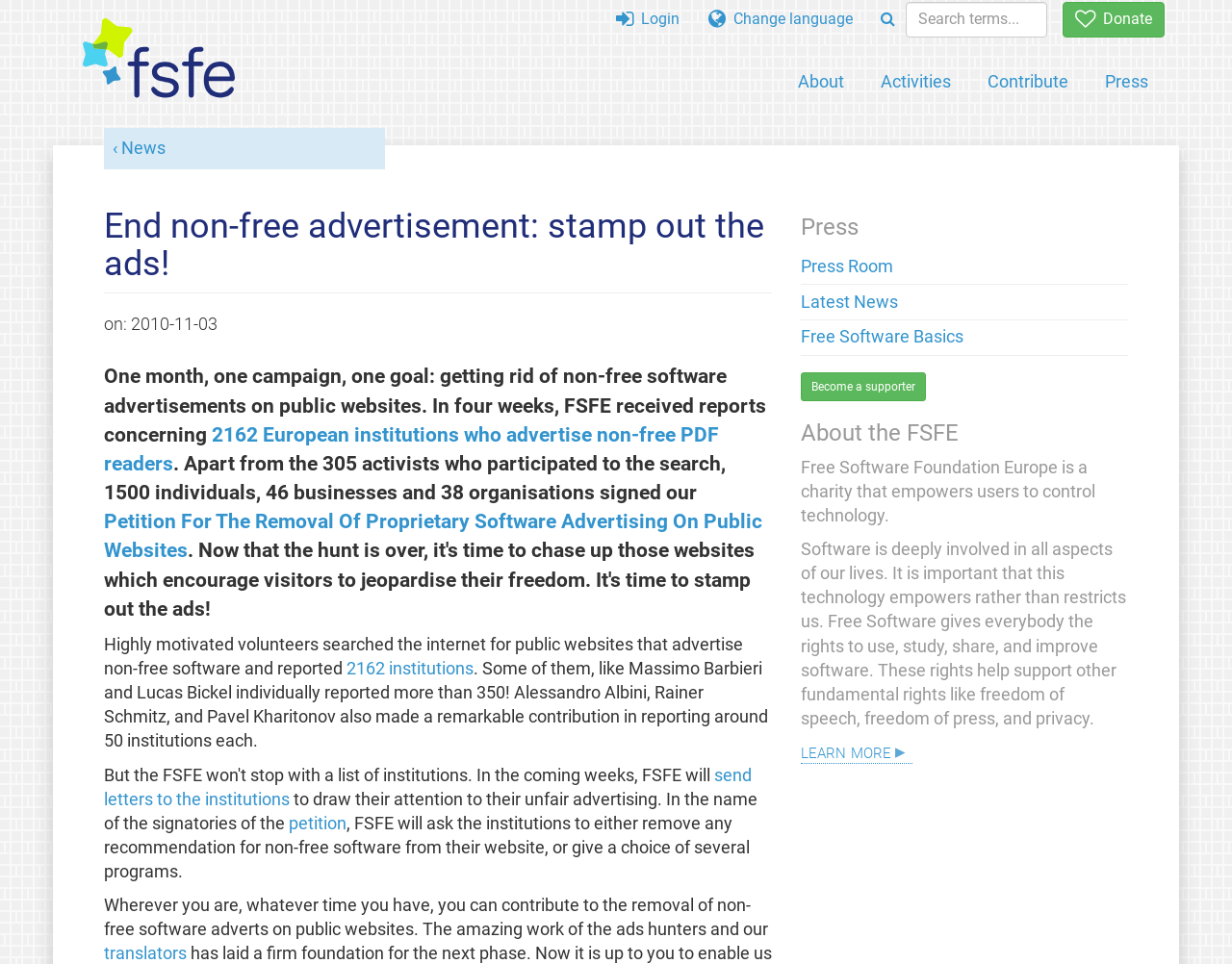Please answer the following question using a single word or phrase: 
How many institutions were reported?

2162